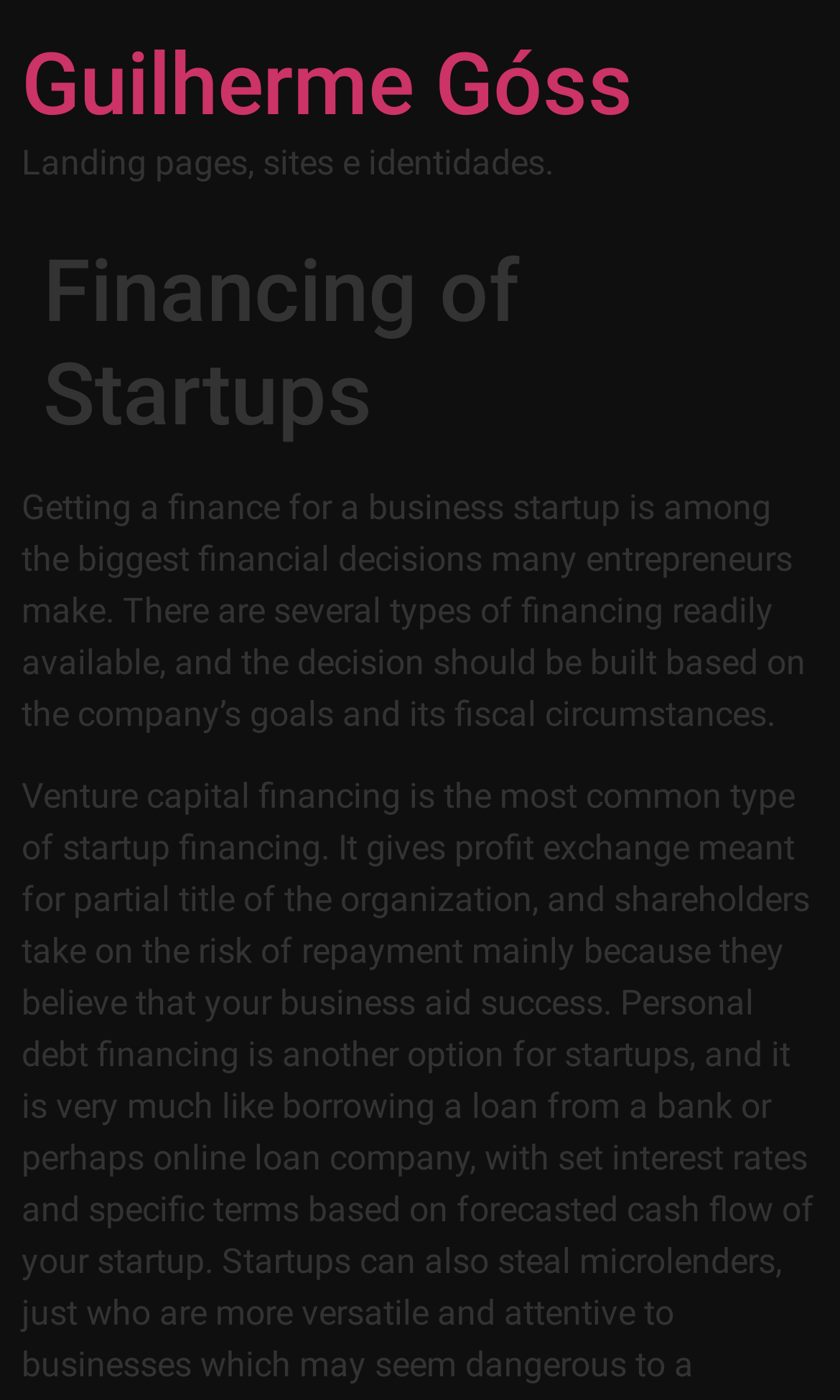Determine the bounding box coordinates for the HTML element mentioned in the following description: "MENU". The coordinates should be a list of four floats ranging from 0 to 1, represented as [left, top, right, bottom].

None